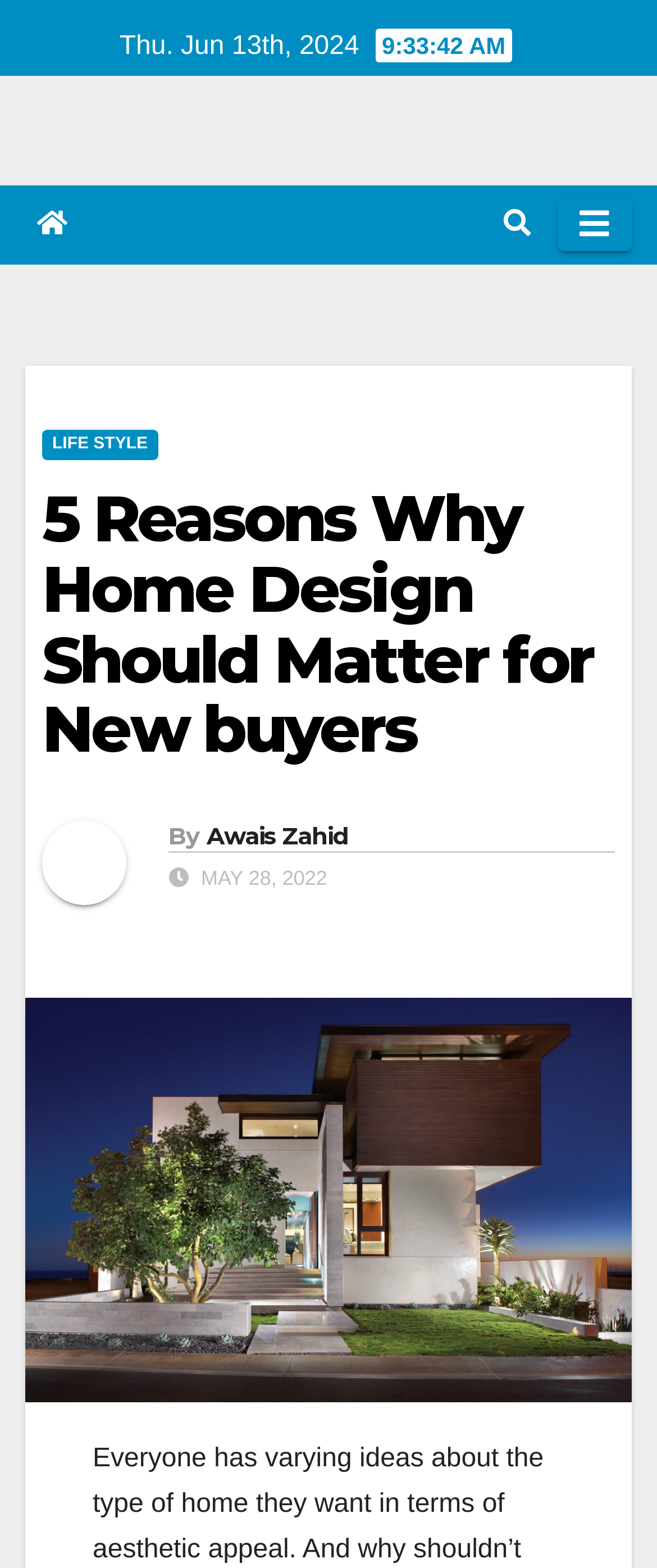Identify the coordinates of the bounding box for the element described below: "parent_node: ByAwais Zahid". Return the coordinates as four float numbers between 0 and 1: [left, top, right, bottom].

[0.064, 0.523, 0.256, 0.593]